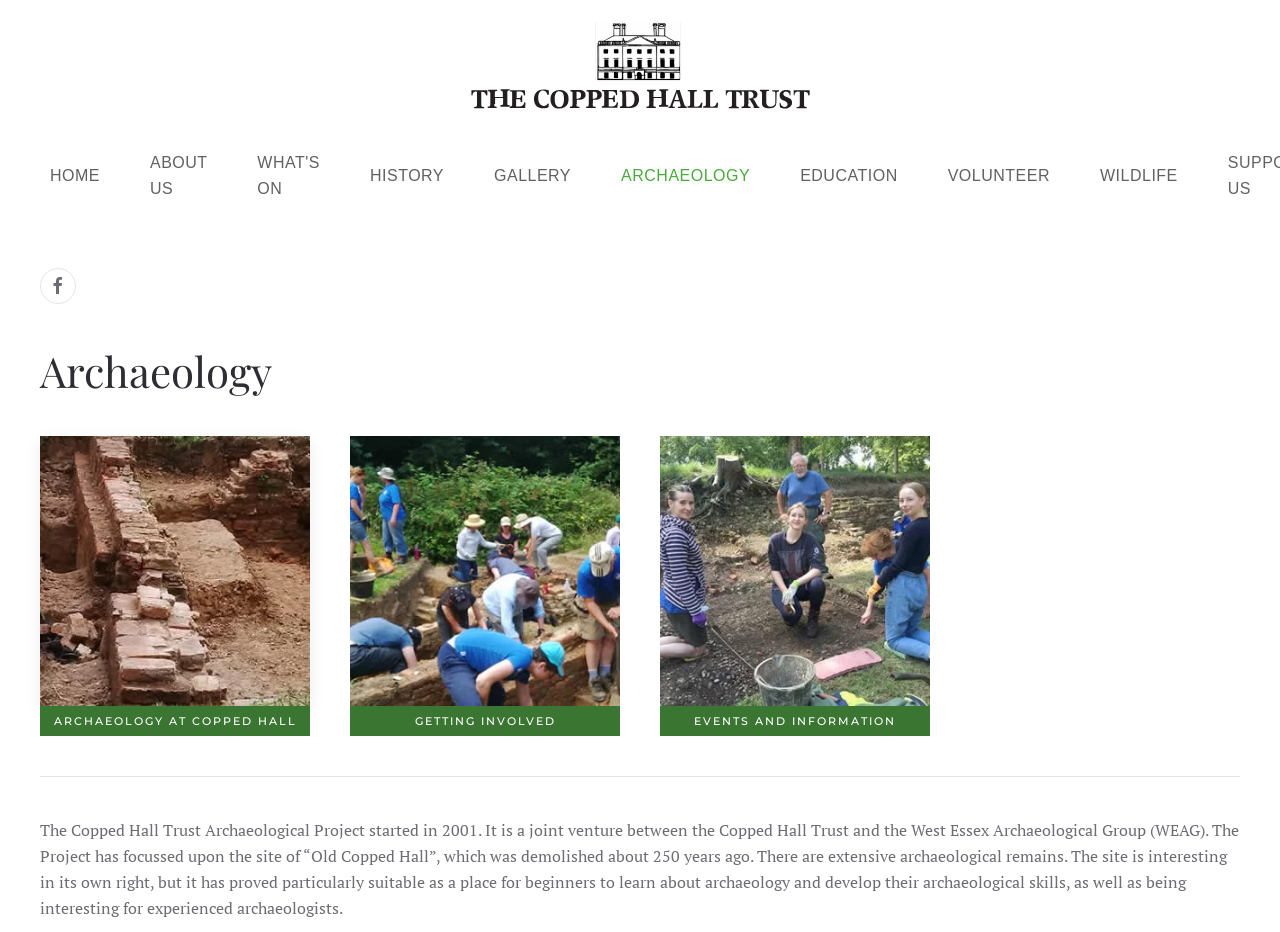Determine the bounding box coordinates of the region that needs to be clicked to achieve the task: "go to home page".

[0.031, 0.146, 0.086, 0.232]